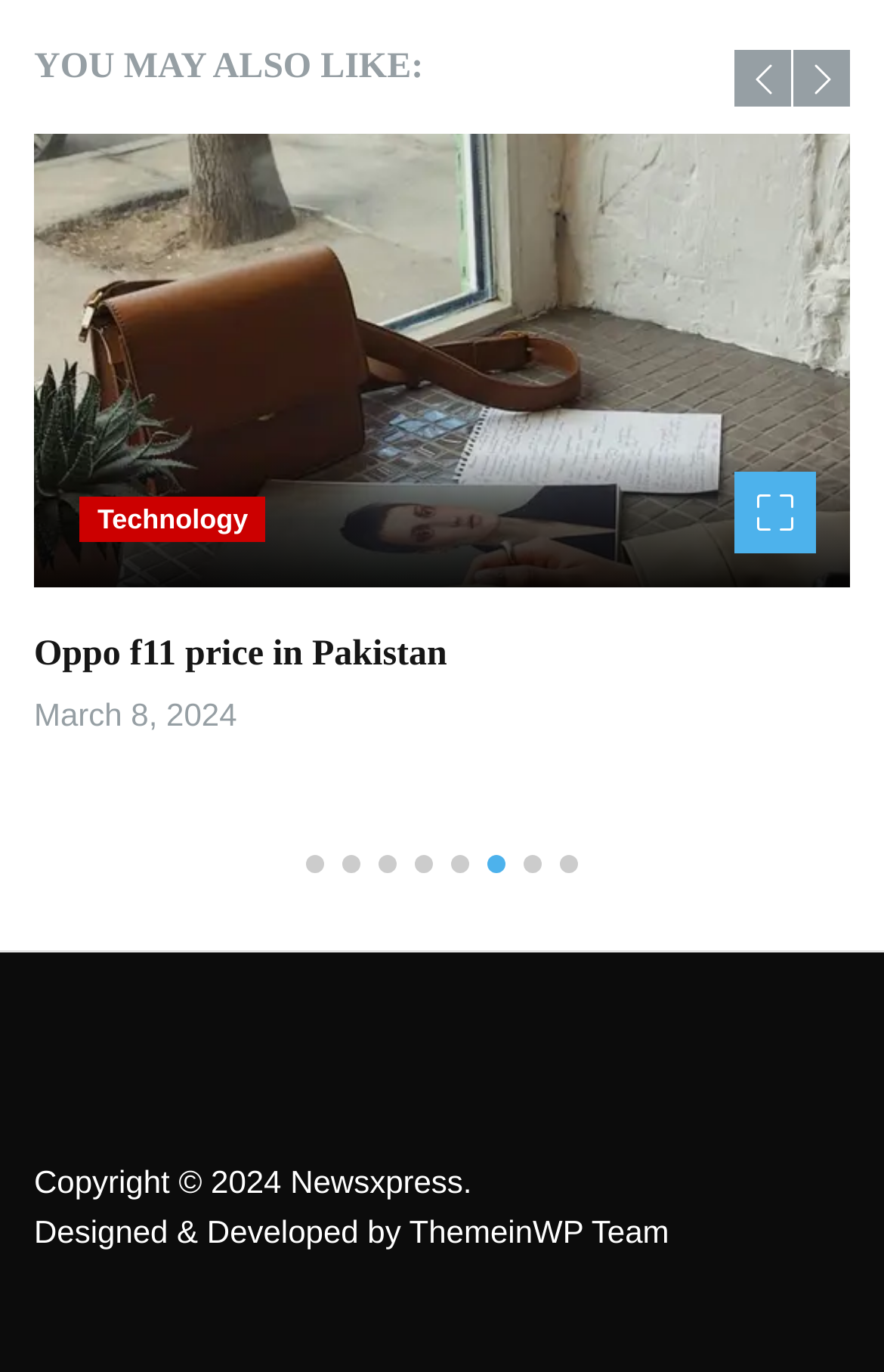Please locate the bounding box coordinates of the element that should be clicked to achieve the given instruction: "View article".

[0.904, 0.344, 0.996, 0.404]